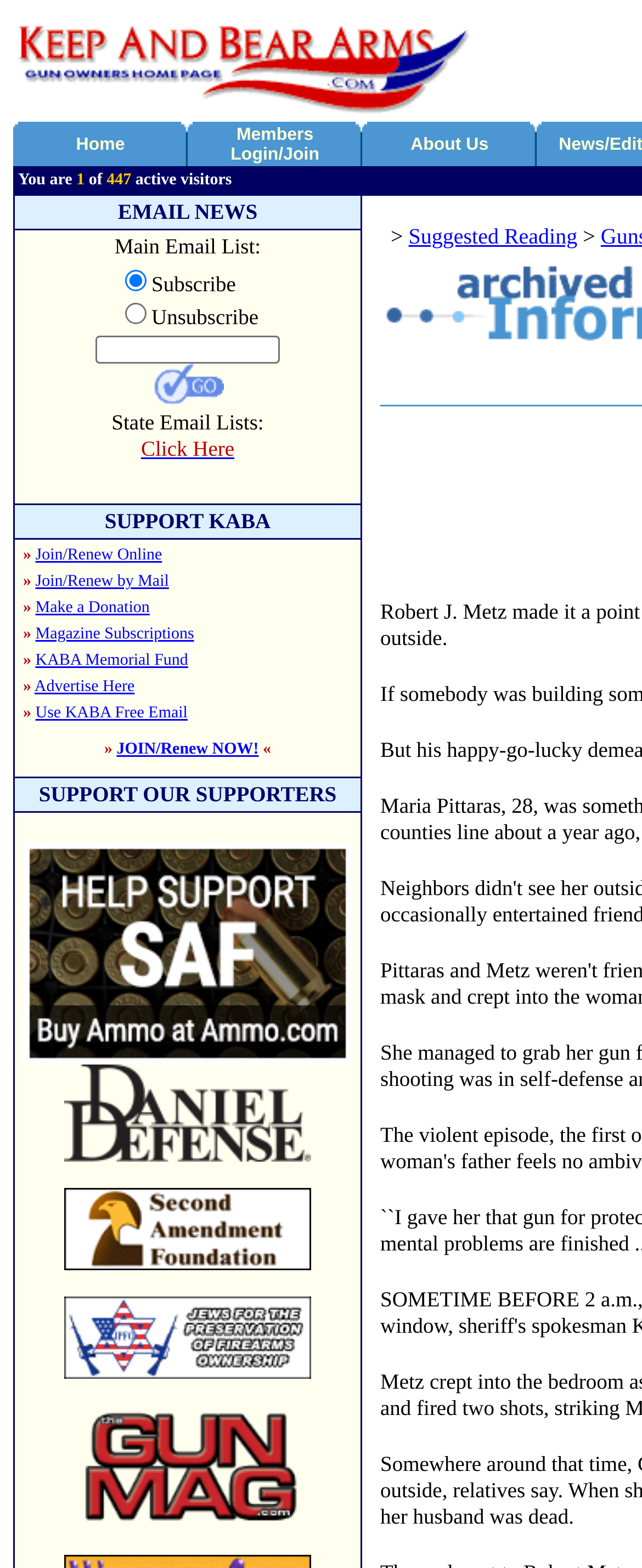Please reply with a single word or brief phrase to the question: 
How many links are there in the top navigation bar?

6